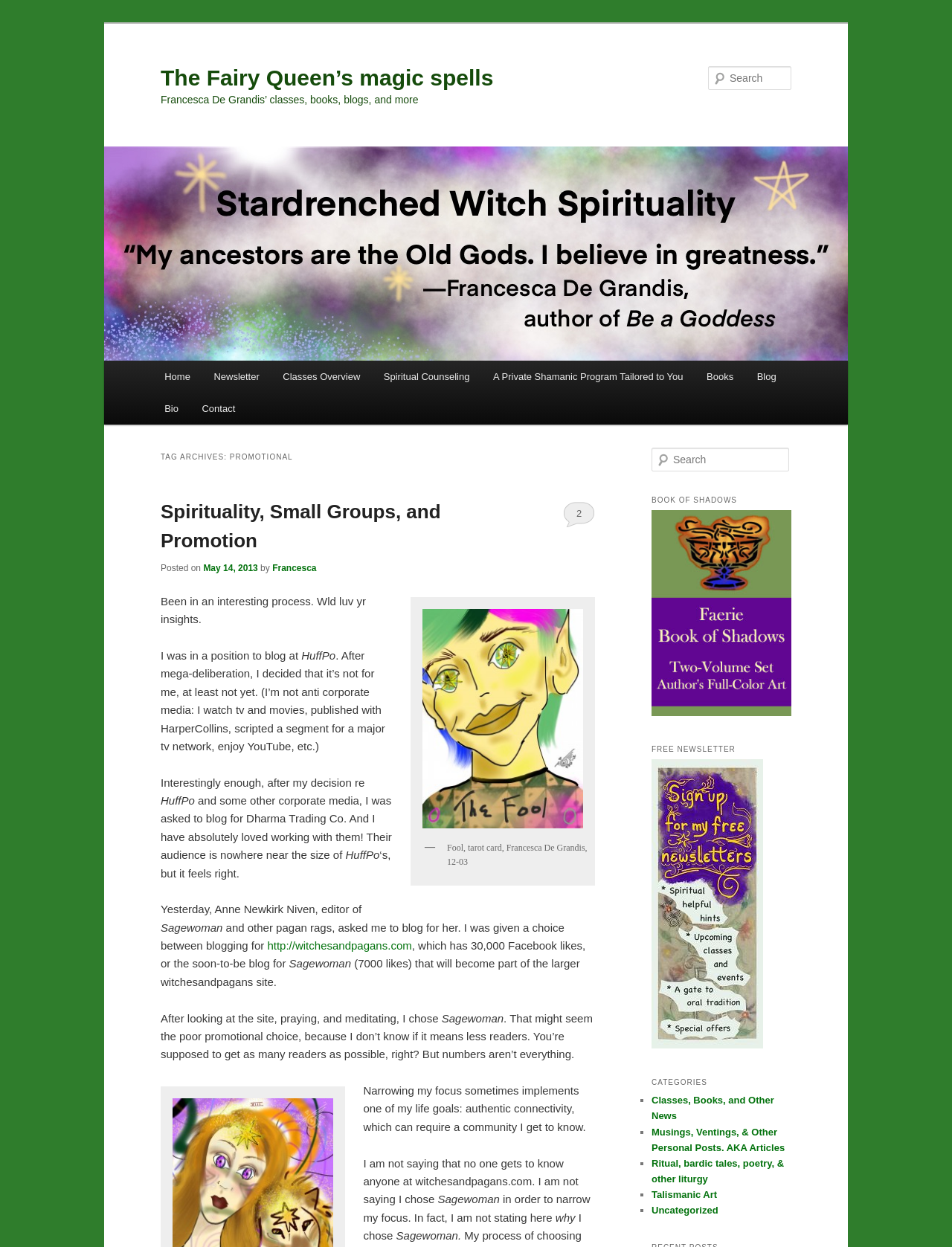What is the name of the Fairy Queen's magic spells?
Using the image as a reference, give a one-word or short phrase answer.

The Fairy Queen’s magic spells